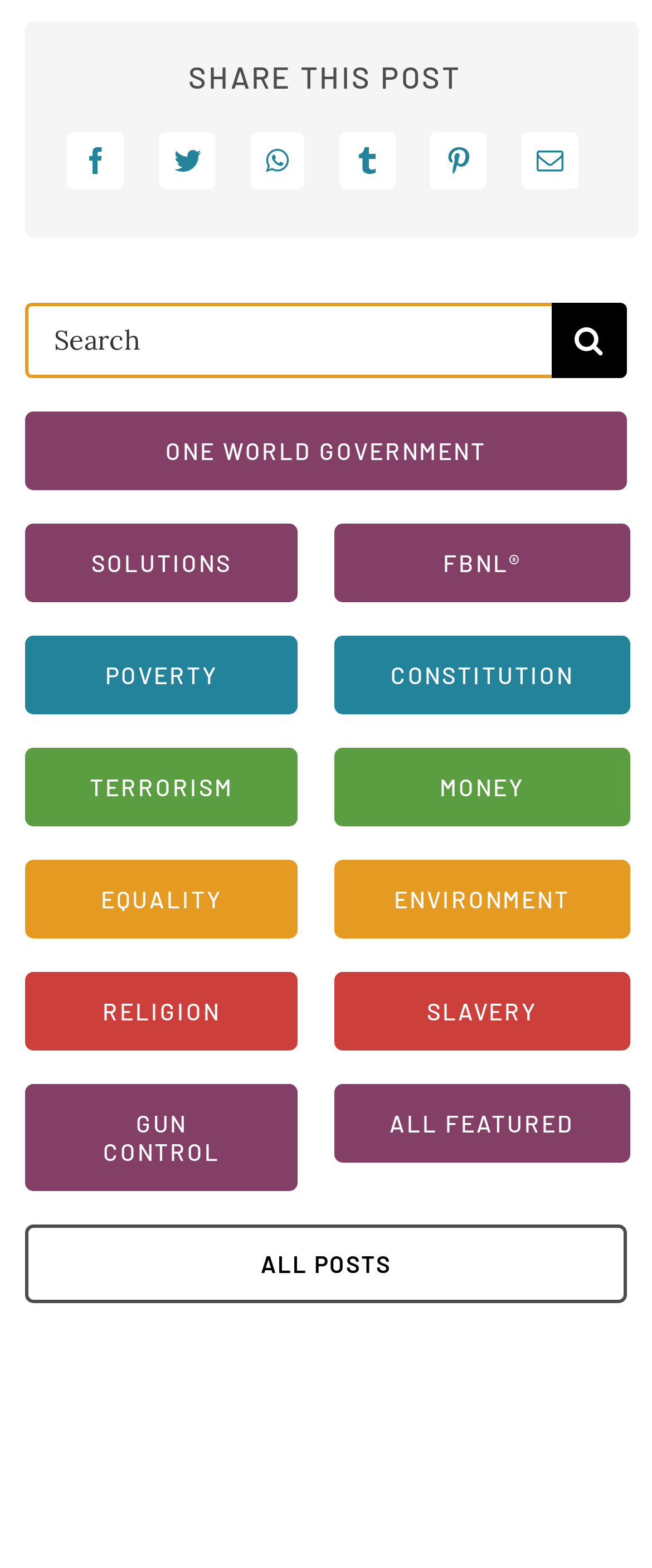Given the element description, predict the bounding box coordinates in the format (top-left x, top-left y, bottom-right x, bottom-right y). Make sure all values are between 0 and 1. Here is the element description: Poverty

[0.04, 0.405, 0.456, 0.456]